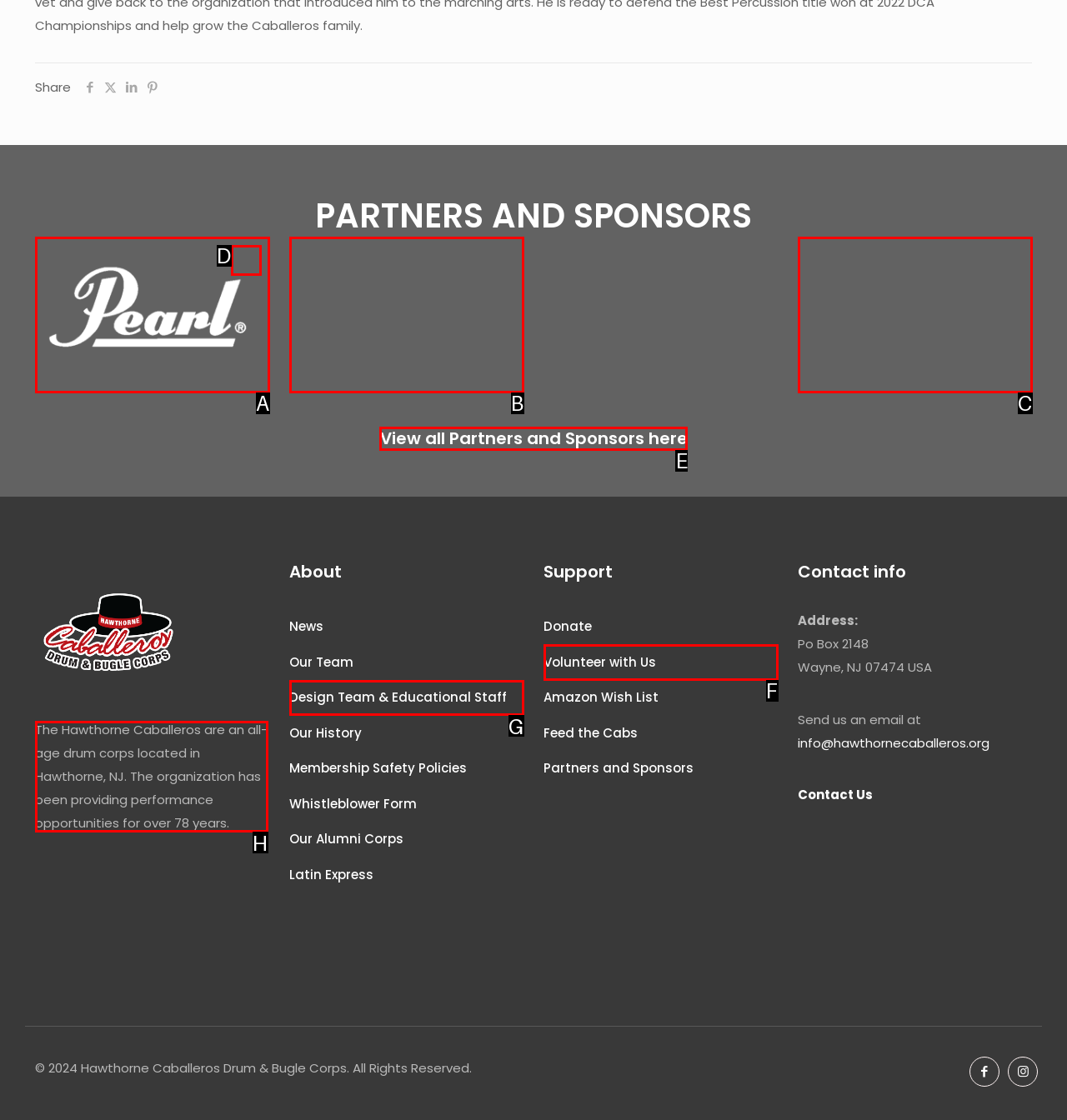Please identify the correct UI element to click for the task: Learn about the Hawthorne Caballeros Respond with the letter of the appropriate option.

H